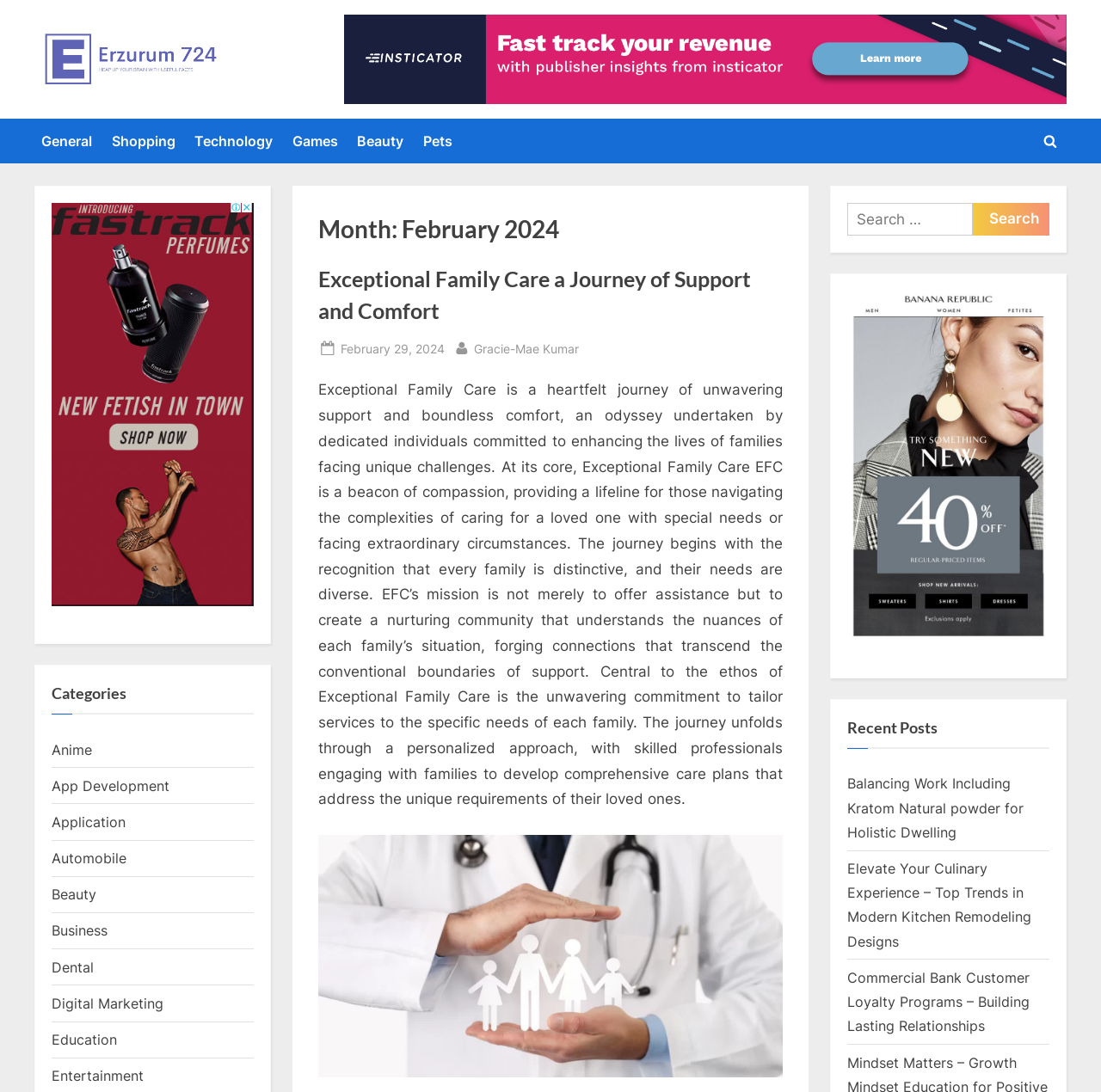Please locate the bounding box coordinates of the element that needs to be clicked to achieve the following instruction: "Click on the 'General' link". The coordinates should be four float numbers between 0 and 1, i.e., [left, top, right, bottom].

[0.031, 0.114, 0.09, 0.144]